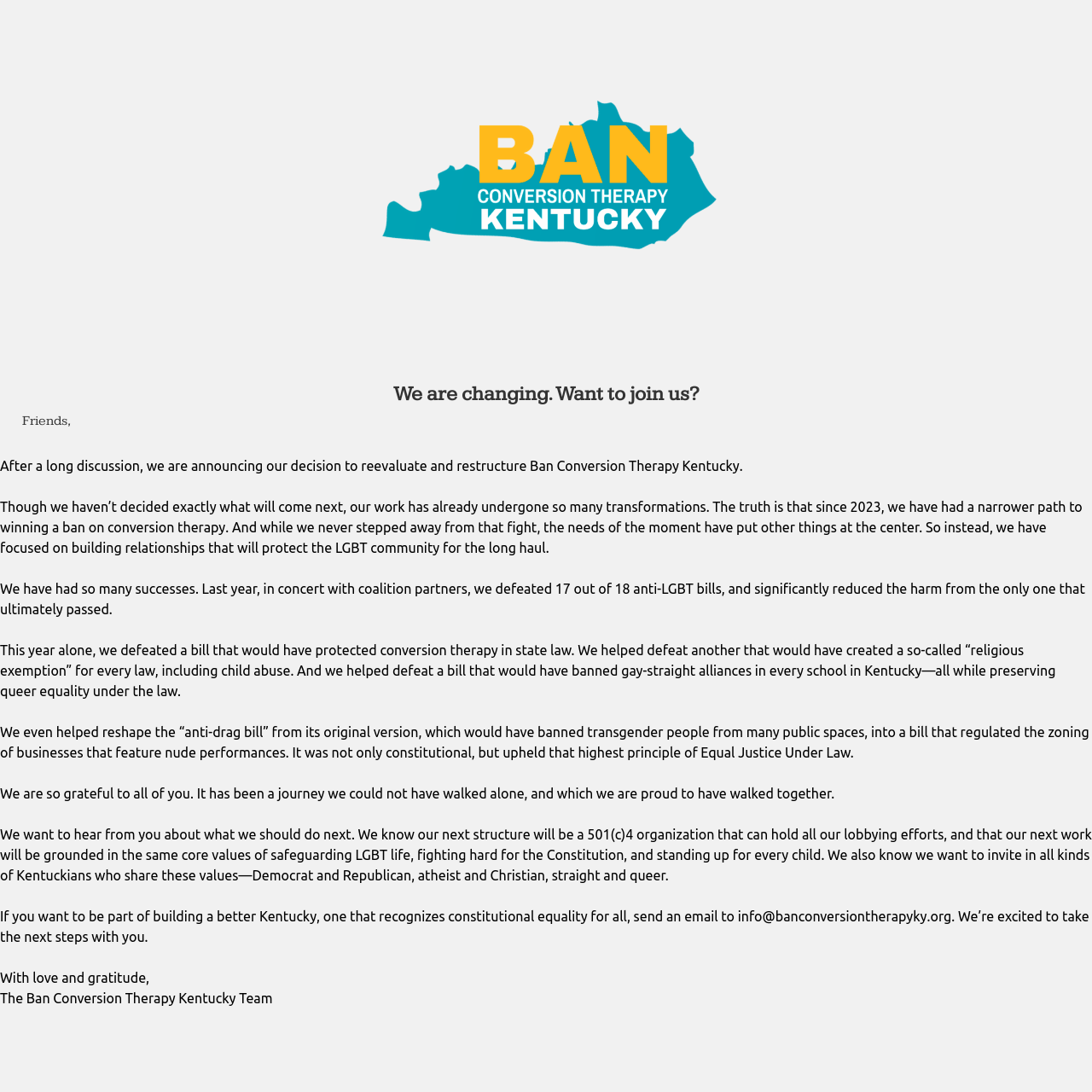Respond to the following query with just one word or a short phrase: 
What has the organization been focusing on?

Building relationships